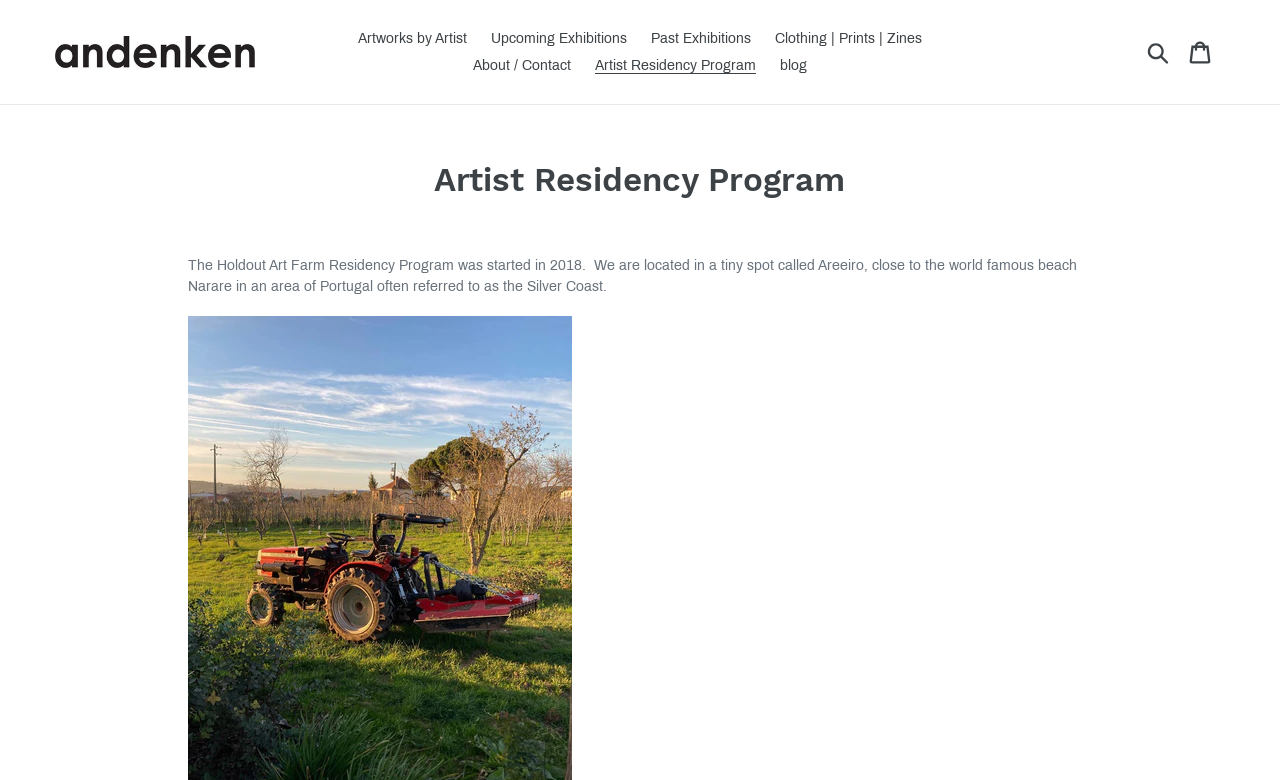What year was the Holdout Art Farm Residency Program started?
Provide a concise answer using a single word or phrase based on the image.

2018